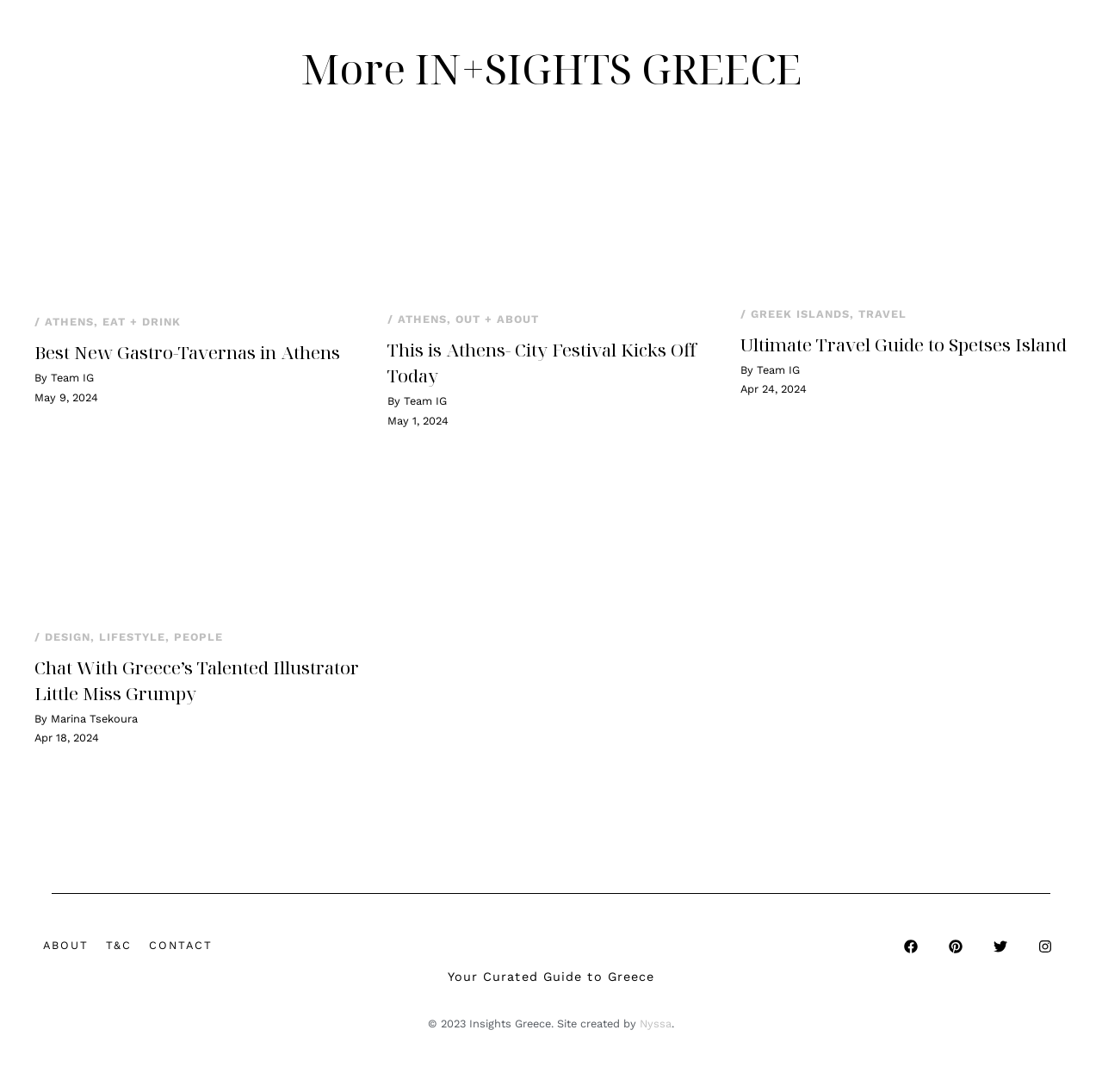Please provide the bounding box coordinate of the region that matches the element description: Greek Islands. Coordinates should be in the format (top-left x, top-left y, bottom-right x, bottom-right y) and all values should be between 0 and 1.

[0.681, 0.281, 0.771, 0.293]